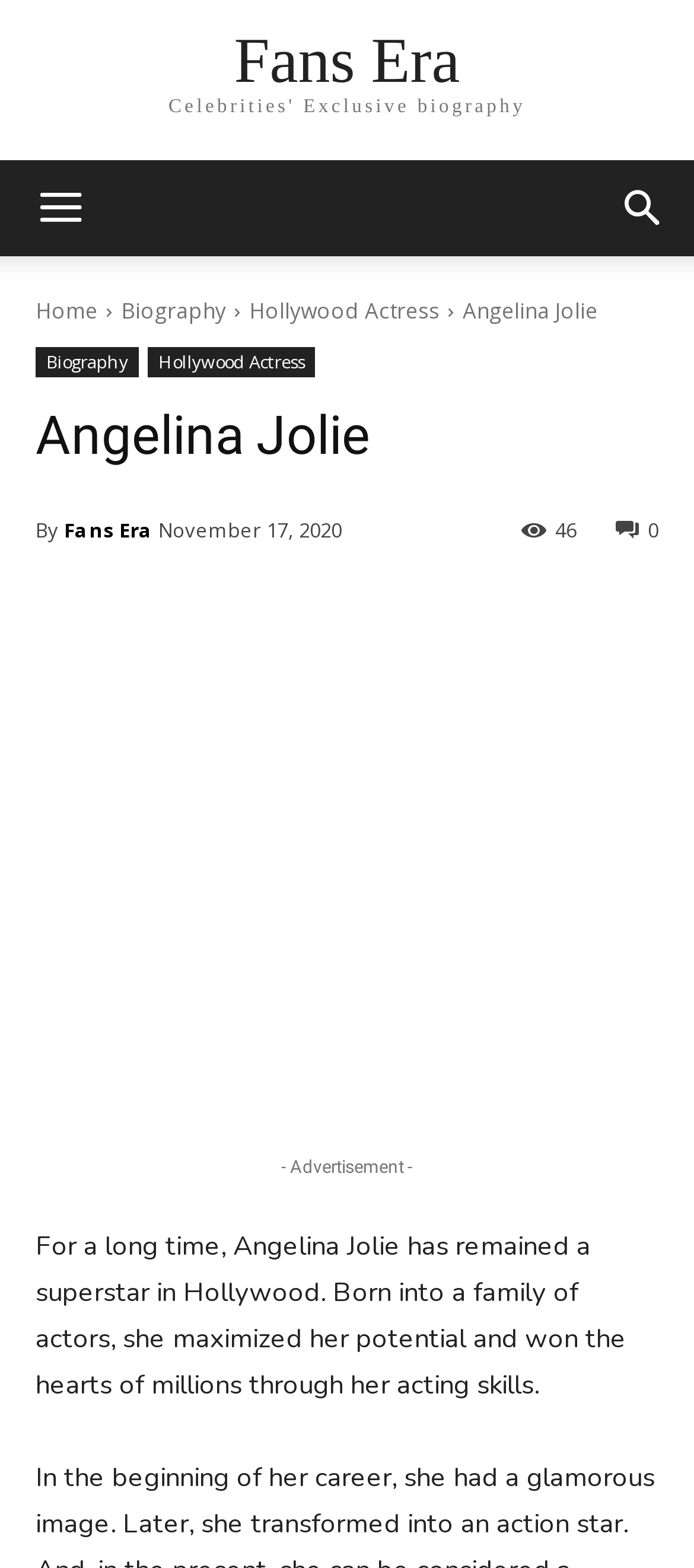Pinpoint the bounding box coordinates of the area that should be clicked to complete the following instruction: "Follow Angelina Jolie on Facebook". The coordinates must be given as four float numbers between 0 and 1, i.e., [left, top, right, bottom].

[0.051, 0.374, 0.356, 0.419]